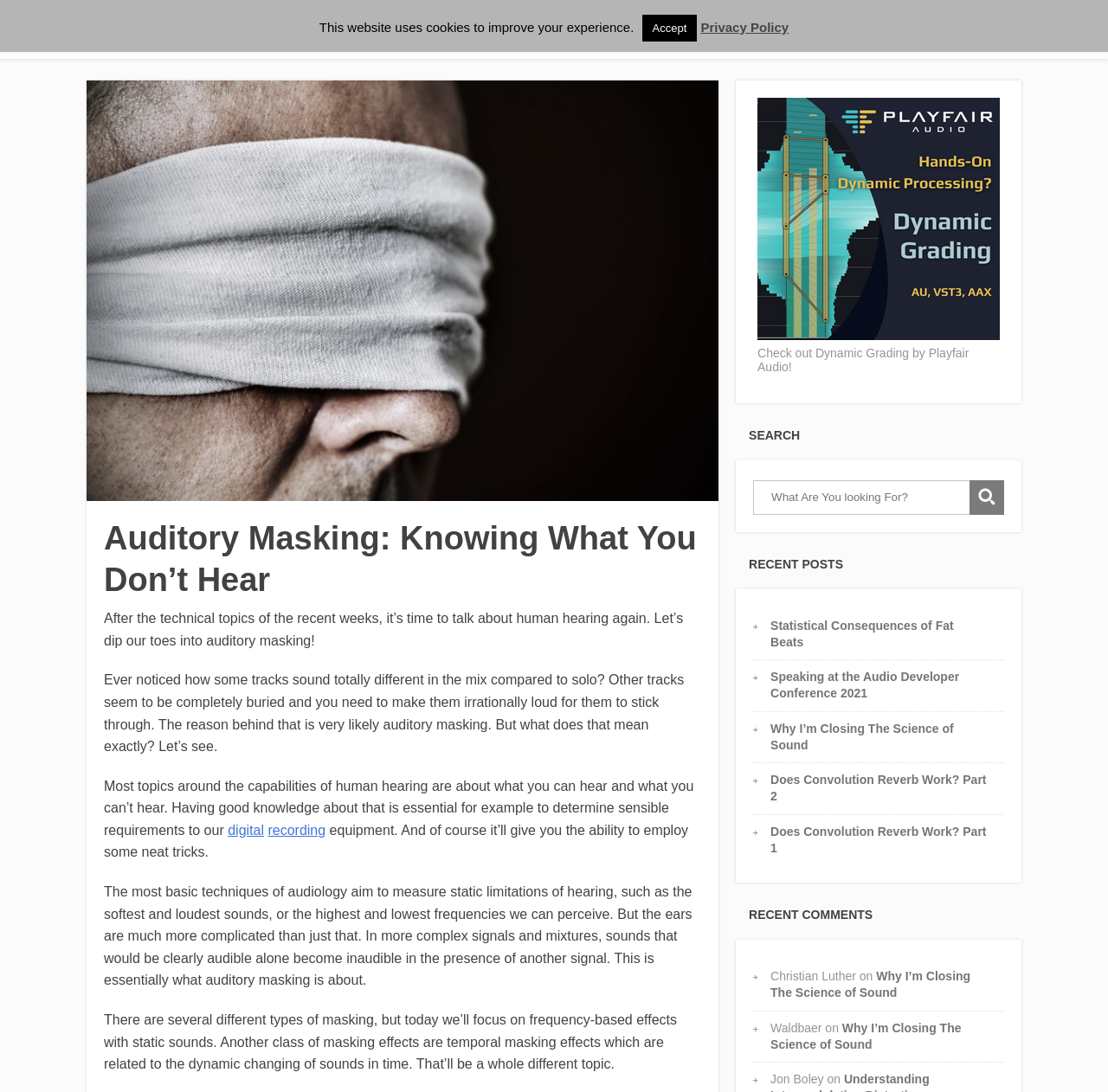What is the topic of the current article?
Make sure to answer the question with a detailed and comprehensive explanation.

I determined the topic of the current article by reading the heading at the top of the webpage, which says 'Auditory Masking: Knowing What You Don’t Hear'. This suggests that the article is about auditory masking.